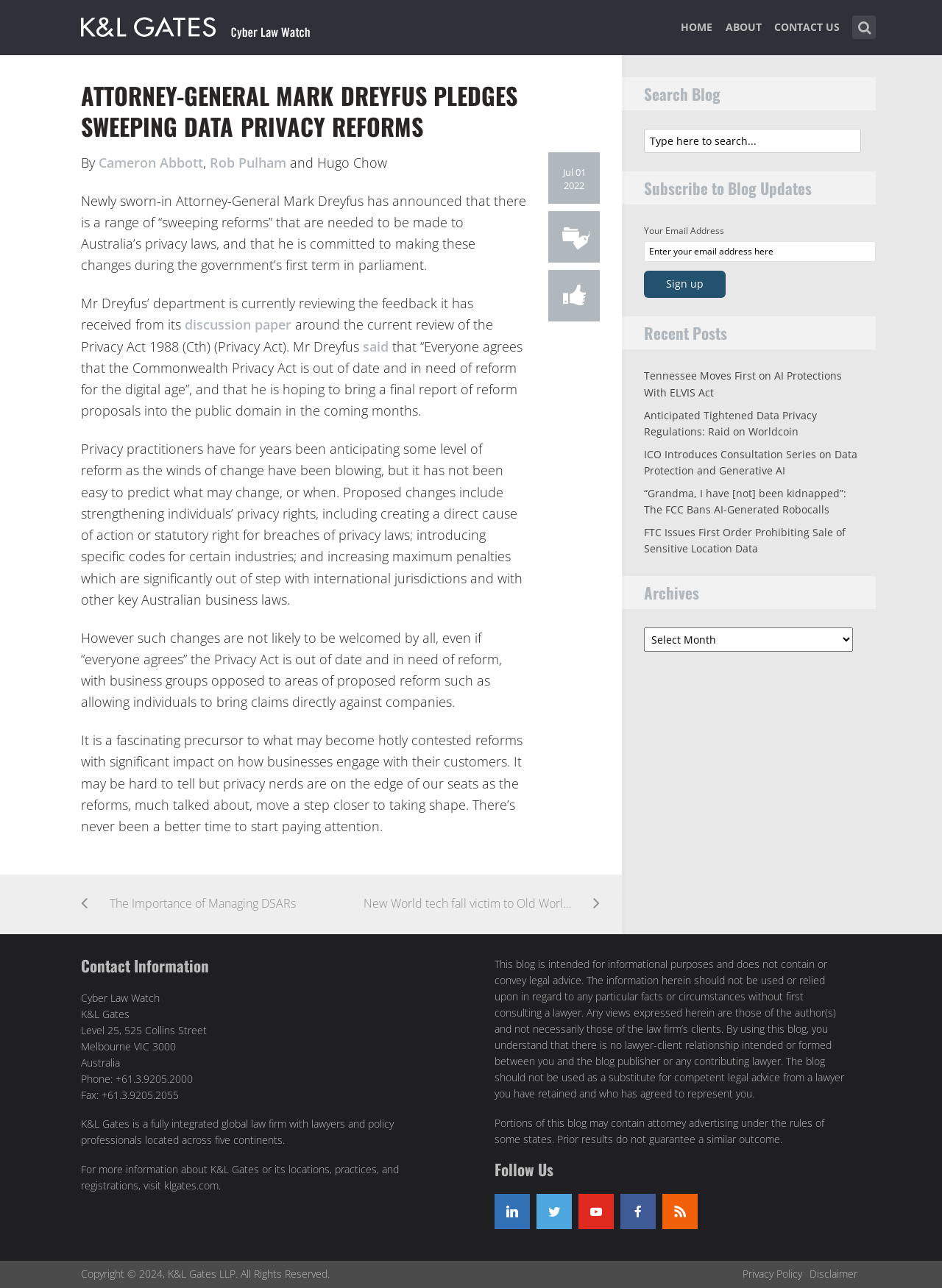Generate the text content of the main heading of the webpage.

ATTORNEY-GENERAL MARK DREYFUS PLEDGES SWEEPING DATA PRIVACY REFORMS